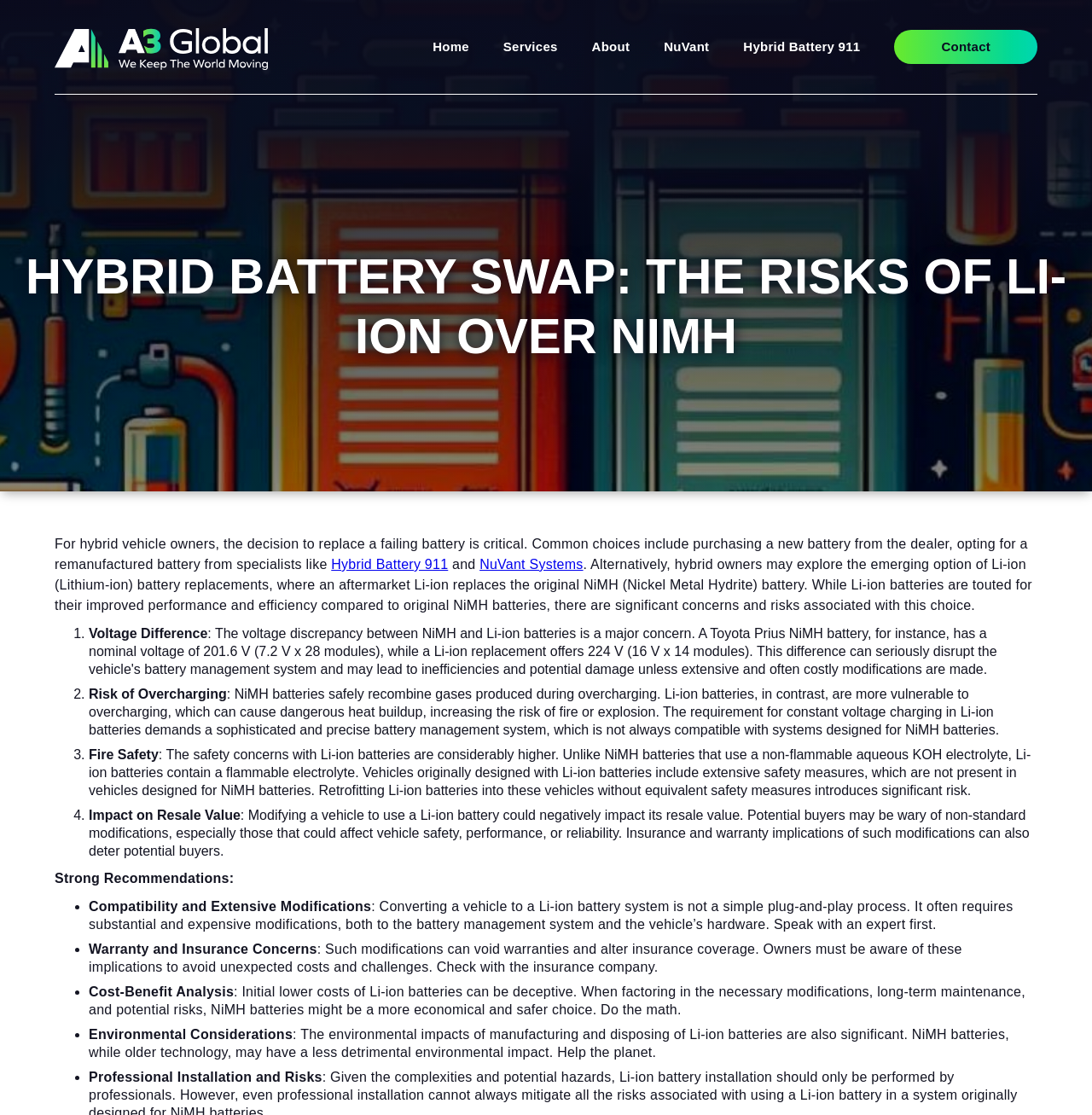How many strong recommendations are given in the webpage?
Look at the screenshot and respond with one word or a short phrase.

5